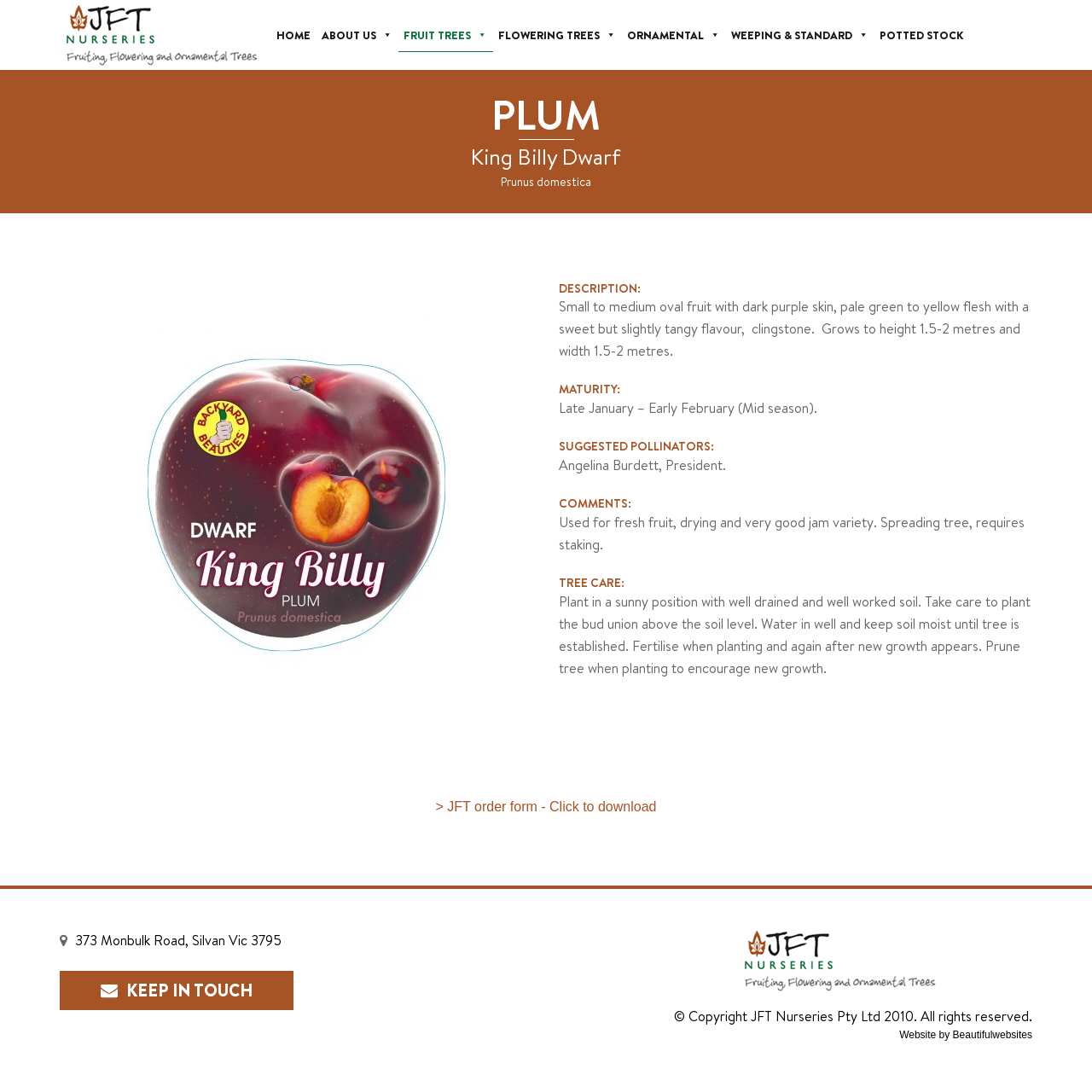Determine the bounding box coordinates of the region that needs to be clicked to achieve the task: "Click the HOME link".

[0.248, 0.016, 0.29, 0.048]